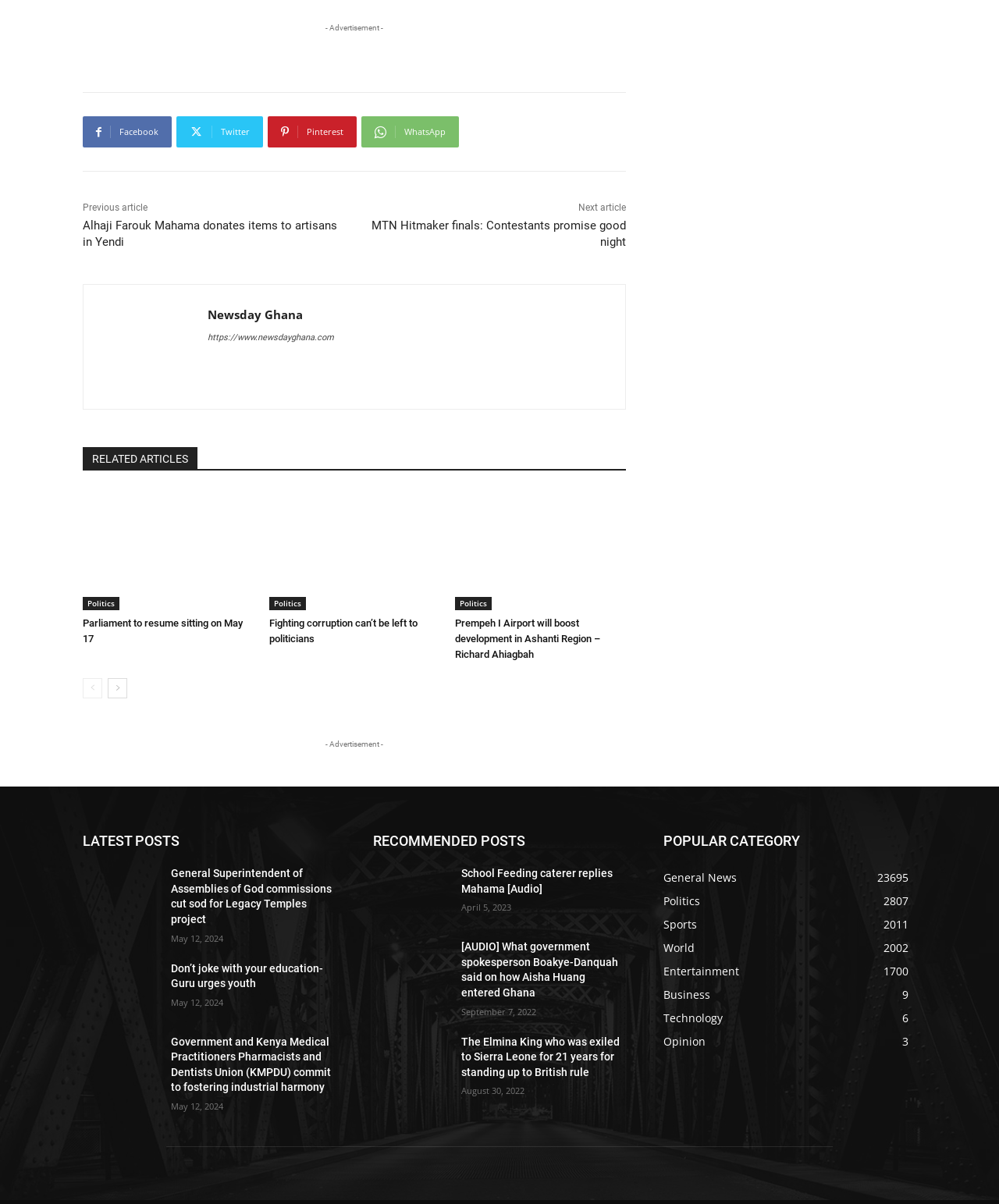How many recommended posts are displayed?
Please answer the question as detailed as possible.

I counted the number of recommended posts displayed on the webpage and found that there are 4 recommended posts.